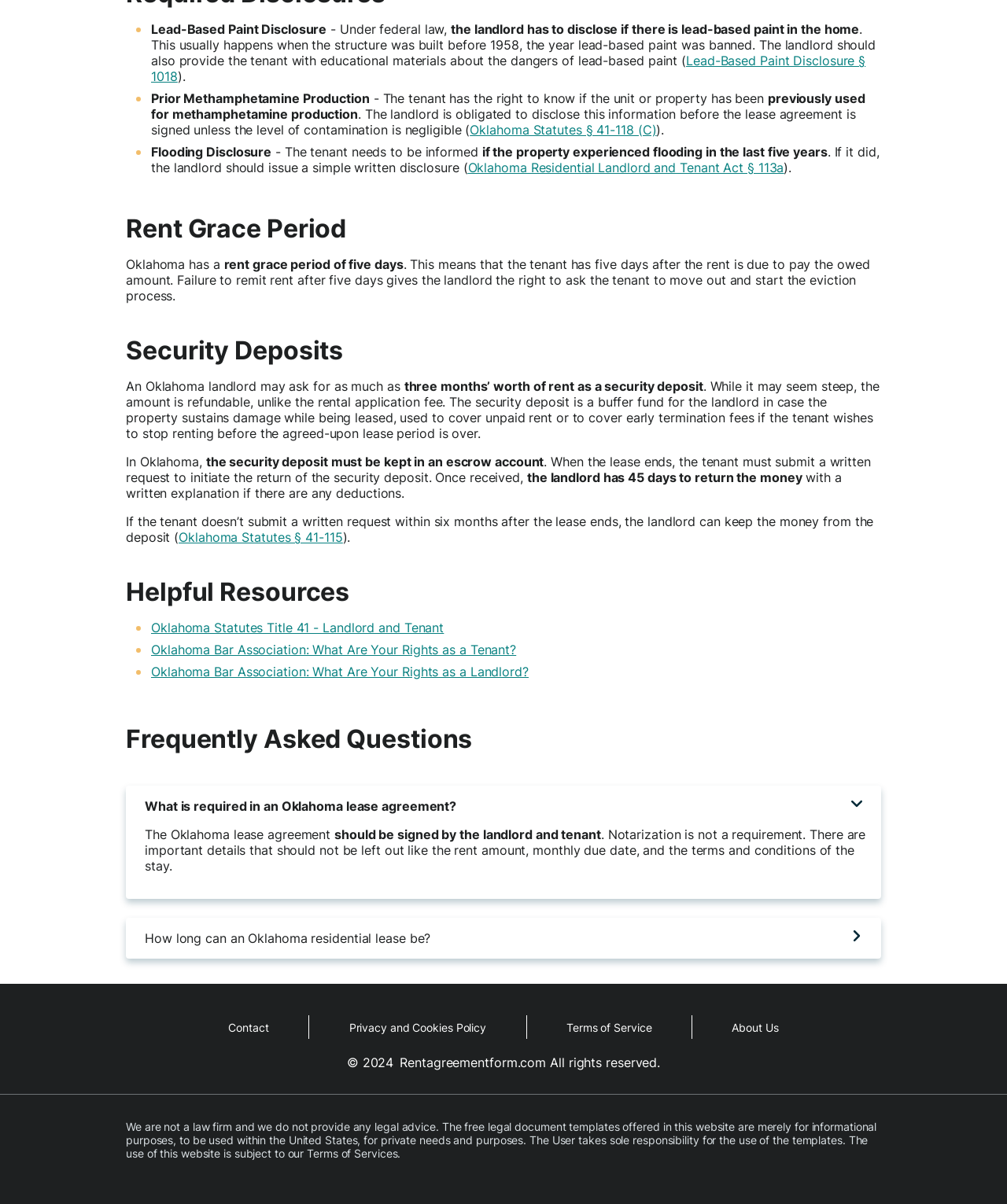Identify the bounding box coordinates for the region of the element that should be clicked to carry out the instruction: "Click on 'Oklahoma Statutes § 41-118 (C)'". The bounding box coordinates should be four float numbers between 0 and 1, i.e., [left, top, right, bottom].

[0.467, 0.101, 0.652, 0.114]